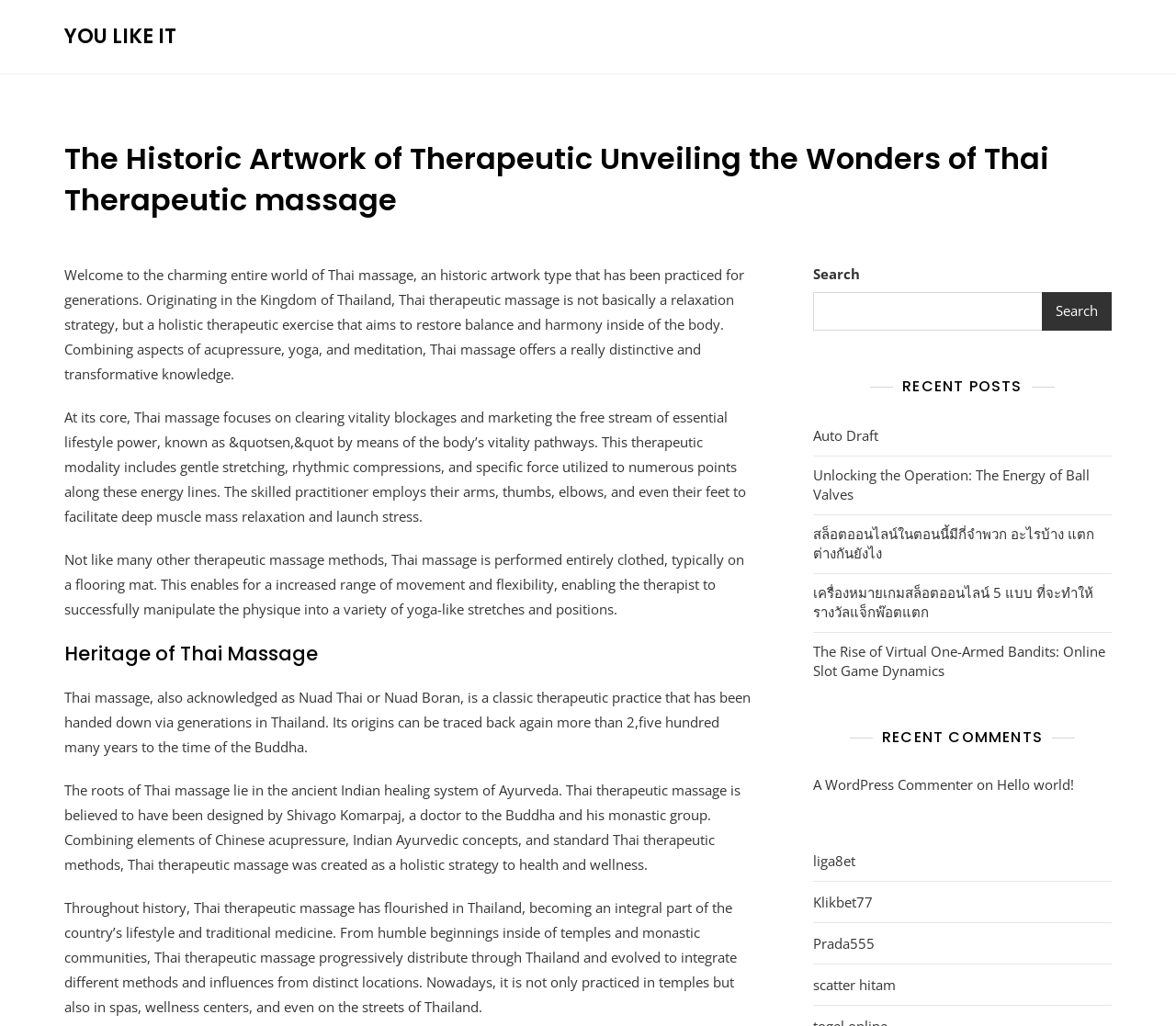Analyze the image and give a detailed response to the question:
How is Thai massage performed?

The webpage states that Thai massage is performed entirely clothed, typically on a floor mat. This allows for a greater range of movement and flexibility, enabling the therapist to effectively manipulate the body into a variety of yoga-like stretches and positions.